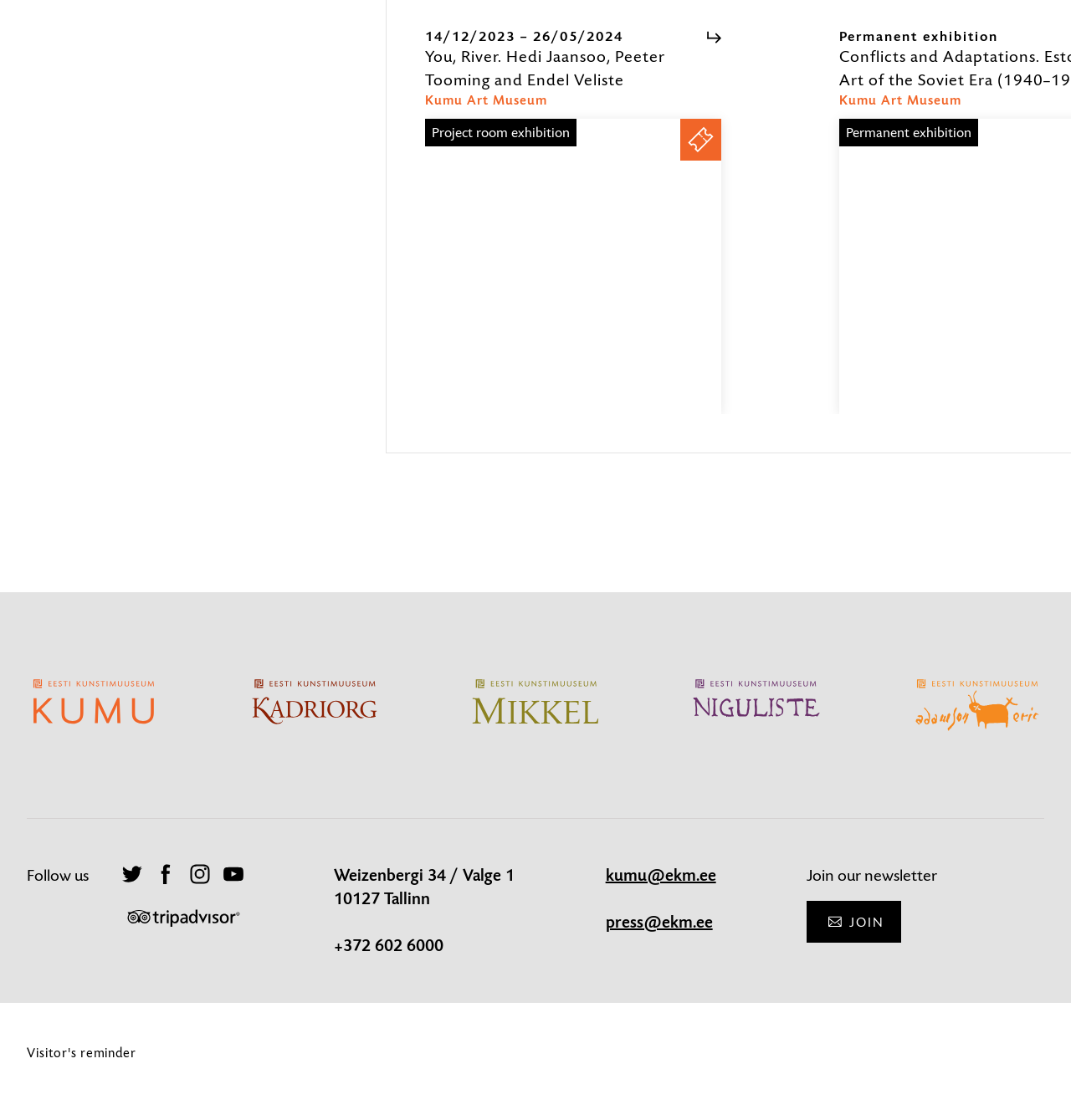Identify the bounding box coordinates of the clickable region necessary to fulfill the following instruction: "Click the 'Get a Quote' button". The bounding box coordinates should be four float numbers between 0 and 1, i.e., [left, top, right, bottom].

None